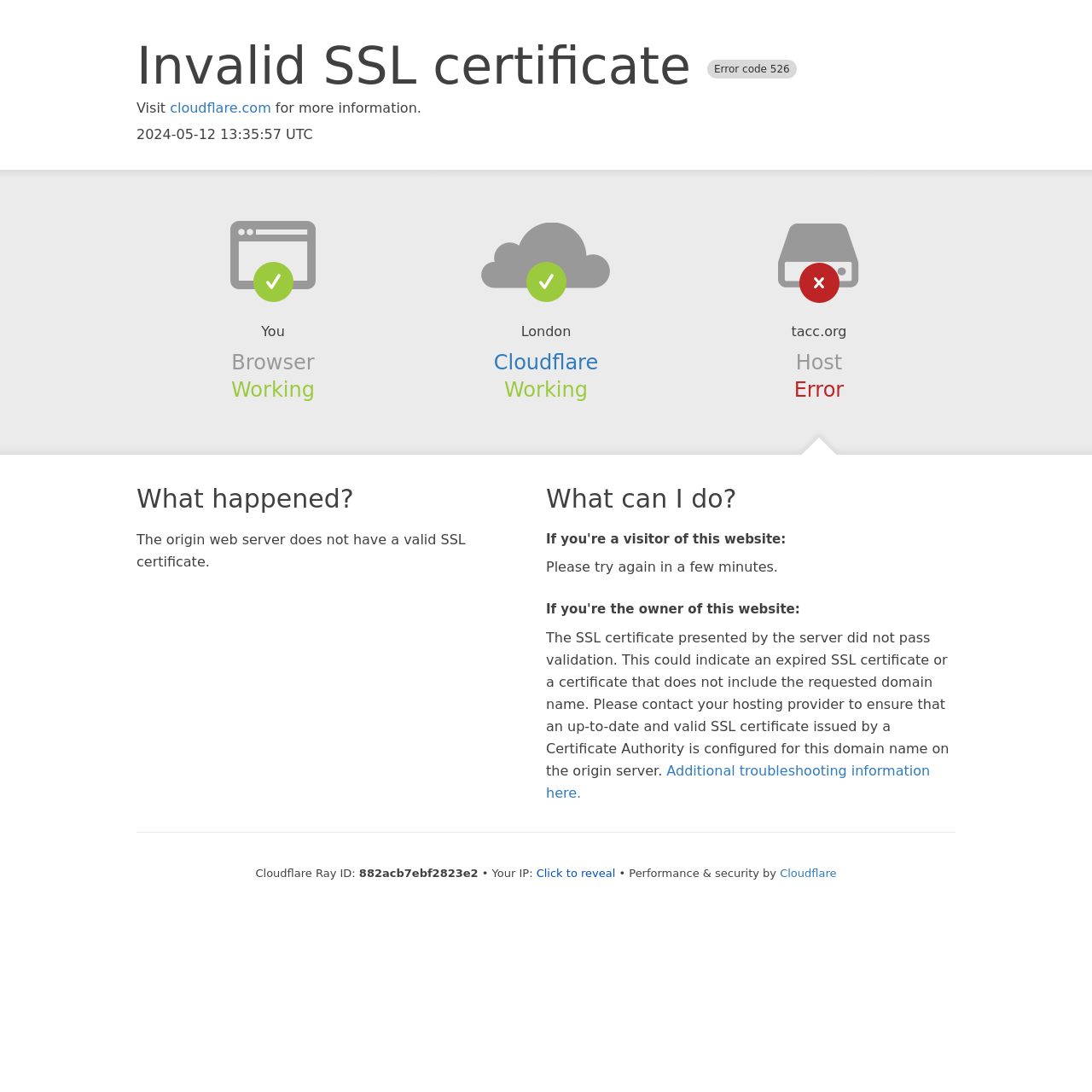What is the current status of the browser? Based on the image, give a response in one word or a short phrase.

Working